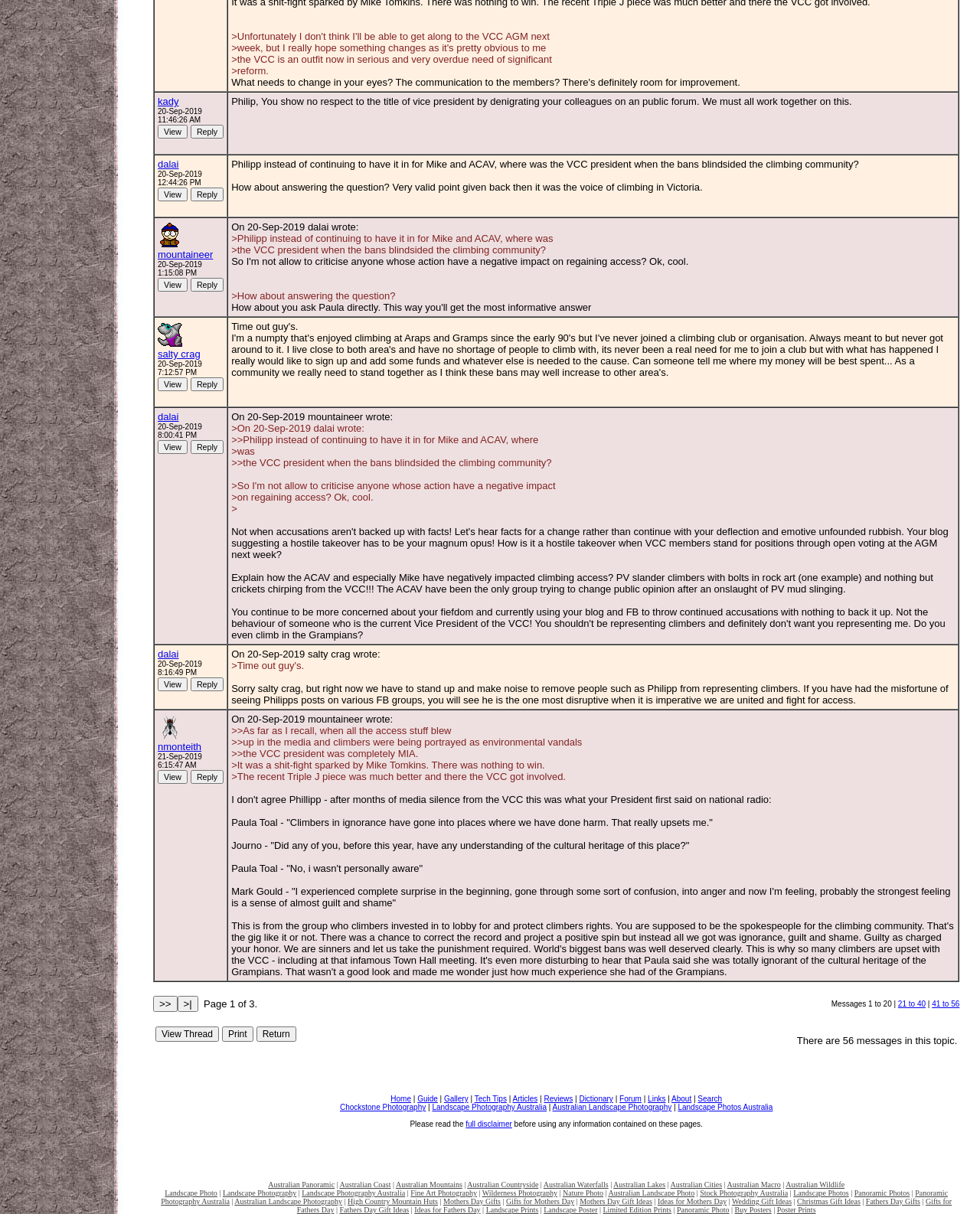Please identify the bounding box coordinates of the clickable area that will fulfill the following instruction: "Reply to salty crag's post". The coordinates should be in the format of four float numbers between 0 and 1, i.e., [left, top, right, bottom].

[0.161, 0.311, 0.191, 0.322]